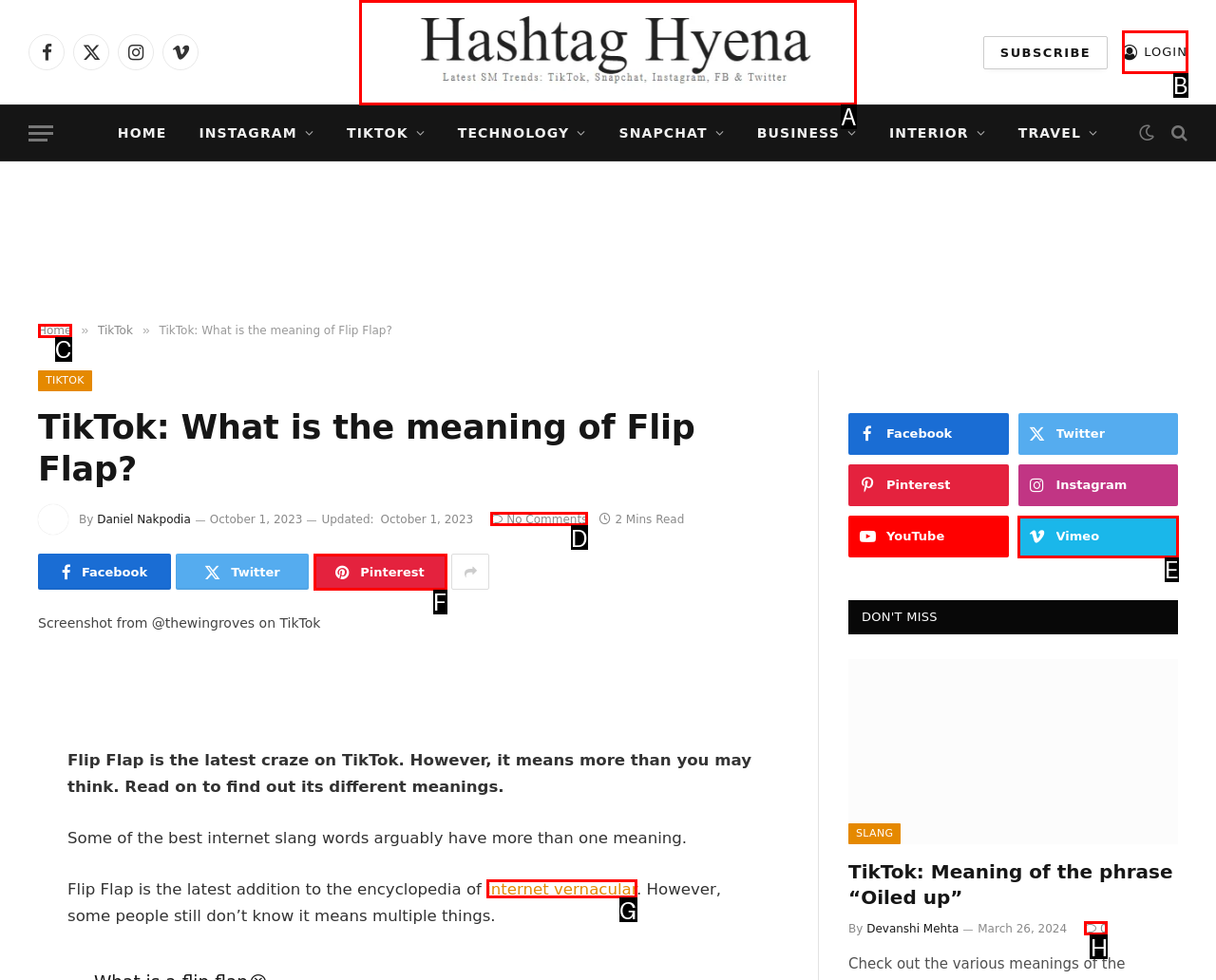Determine the correct UI element to click for this instruction: Click on the 'Hashtag Hyena' link. Respond with the letter of the chosen element.

A